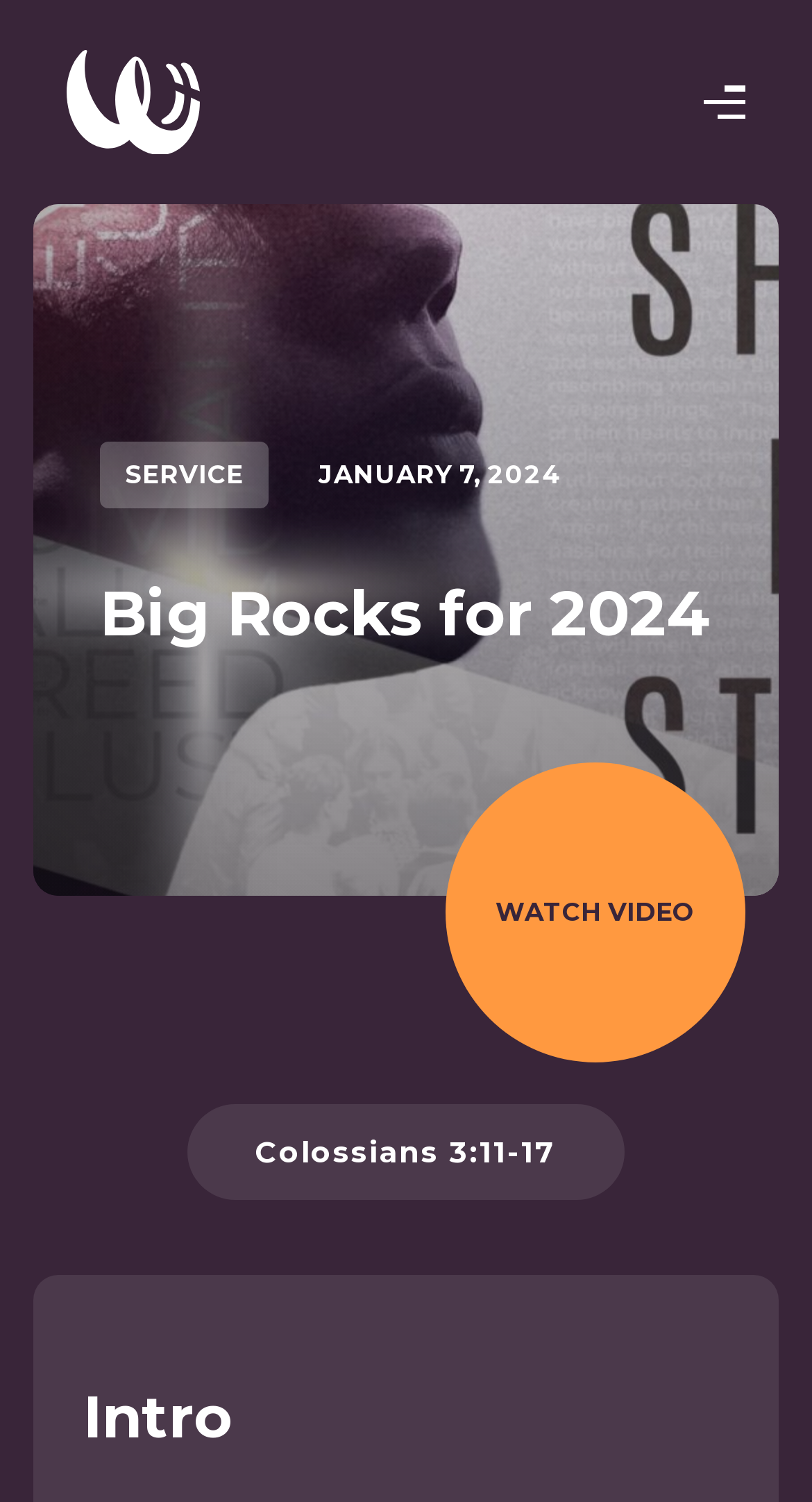Using the image as a reference, answer the following question in as much detail as possible:
What is the purpose of the button?

I found the purpose of the button by looking at the button element that says 'WATCH VIDEO' which is located in the middle of the page.